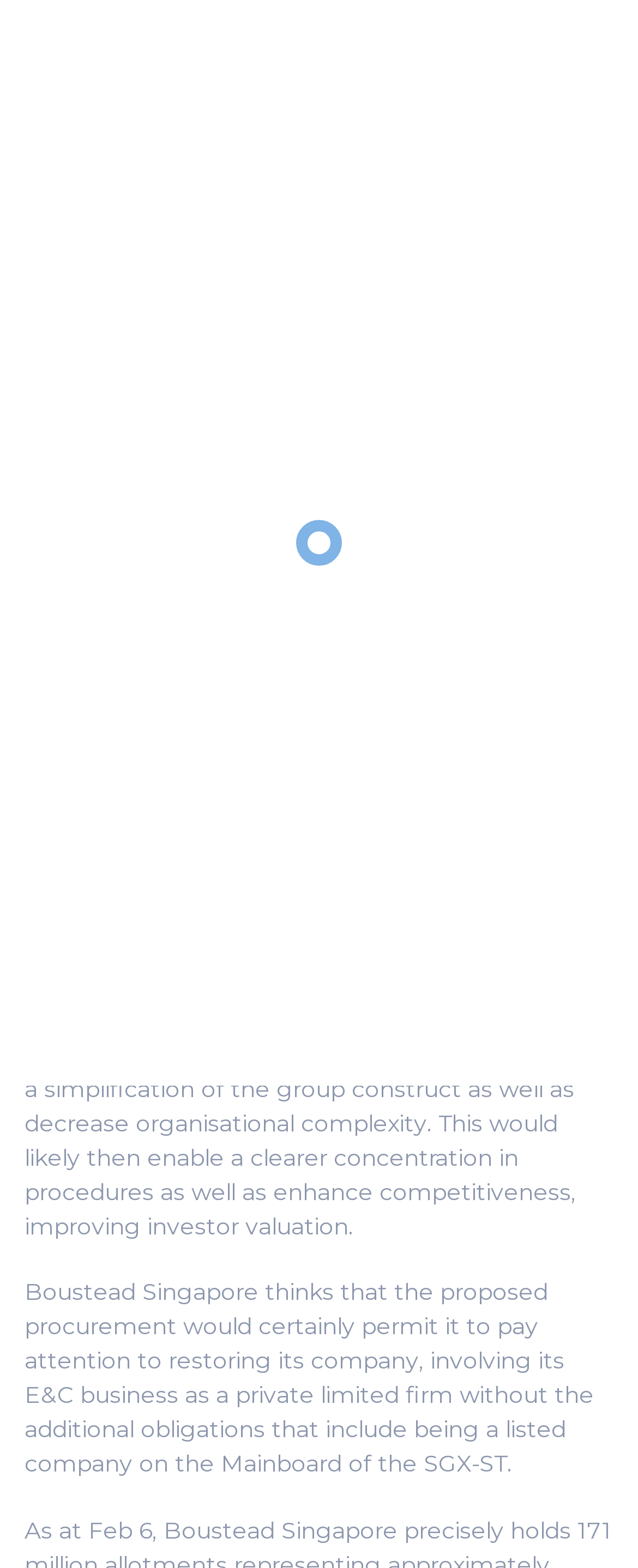What is the purpose of the 'BOOK SHOWFLAT APPOINTMENT' button?
Please provide a comprehensive and detailed answer to the question.

The 'BOOK SHOWFLAT APPOINTMENT' button is a prominent link on the webpage, and its purpose is to allow users to book an appointment to view the showflat of the Lentor Hills Residences condo.